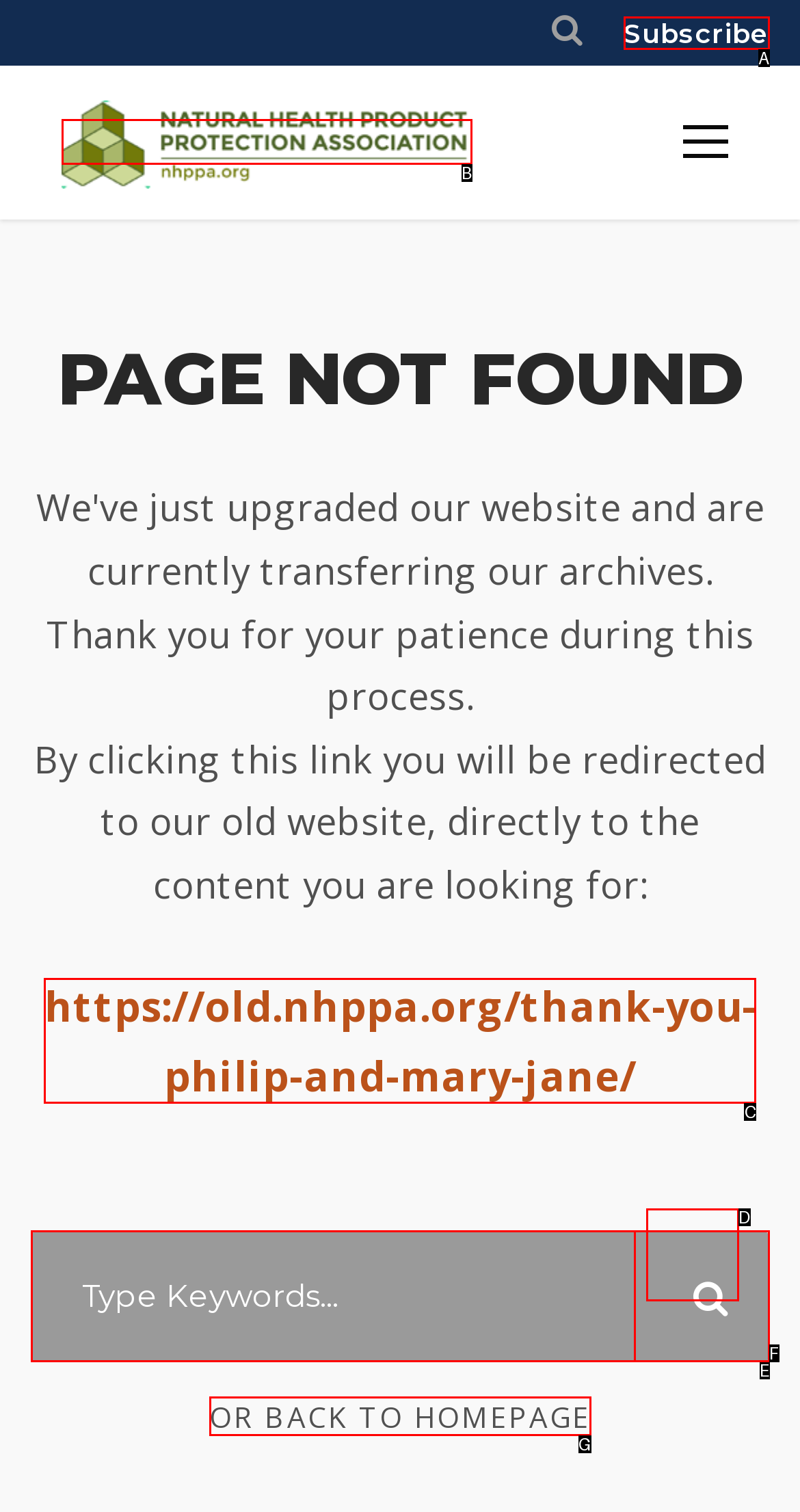Given the description: Or Back To Homepage, pick the option that matches best and answer with the corresponding letter directly.

G